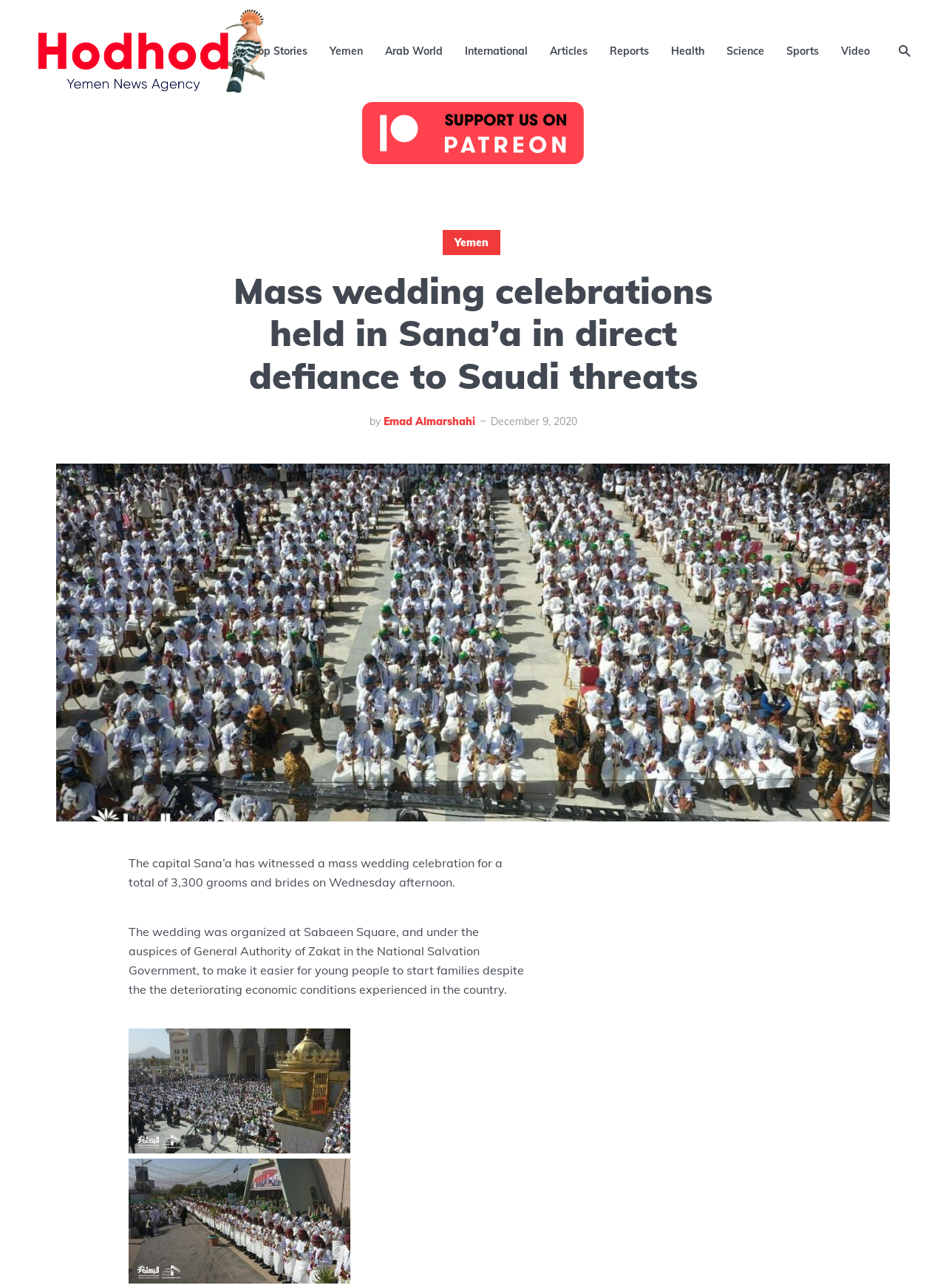Provide the bounding box coordinates of the HTML element described by the text: "Emad Almarshahi".

[0.405, 0.322, 0.502, 0.332]